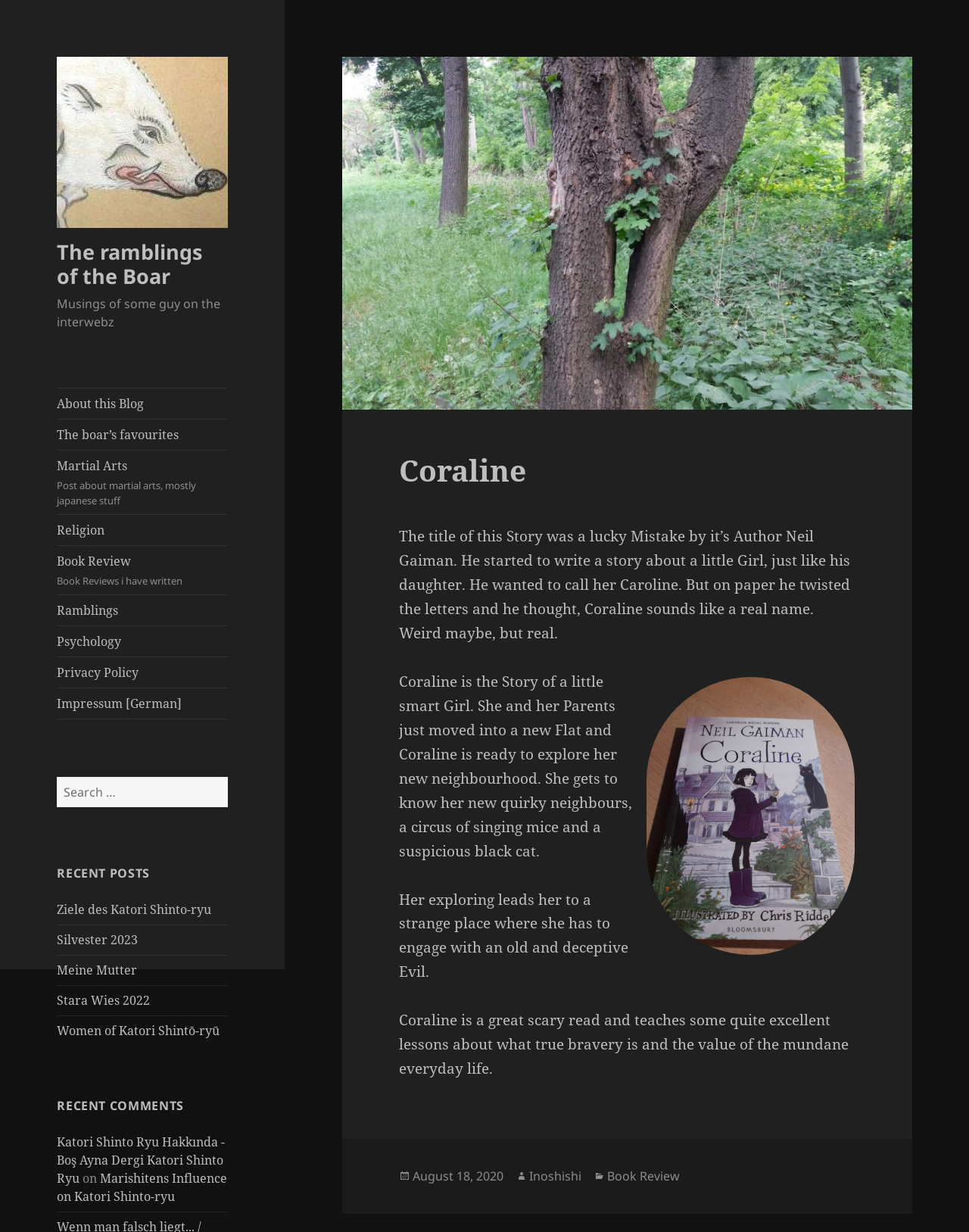What is the name of the blog?
Could you answer the question with a detailed and thorough explanation?

The name of the blog can be found in the top-left corner of the webpage, where it is written as 'The ramblings of the Boar' in a link format.